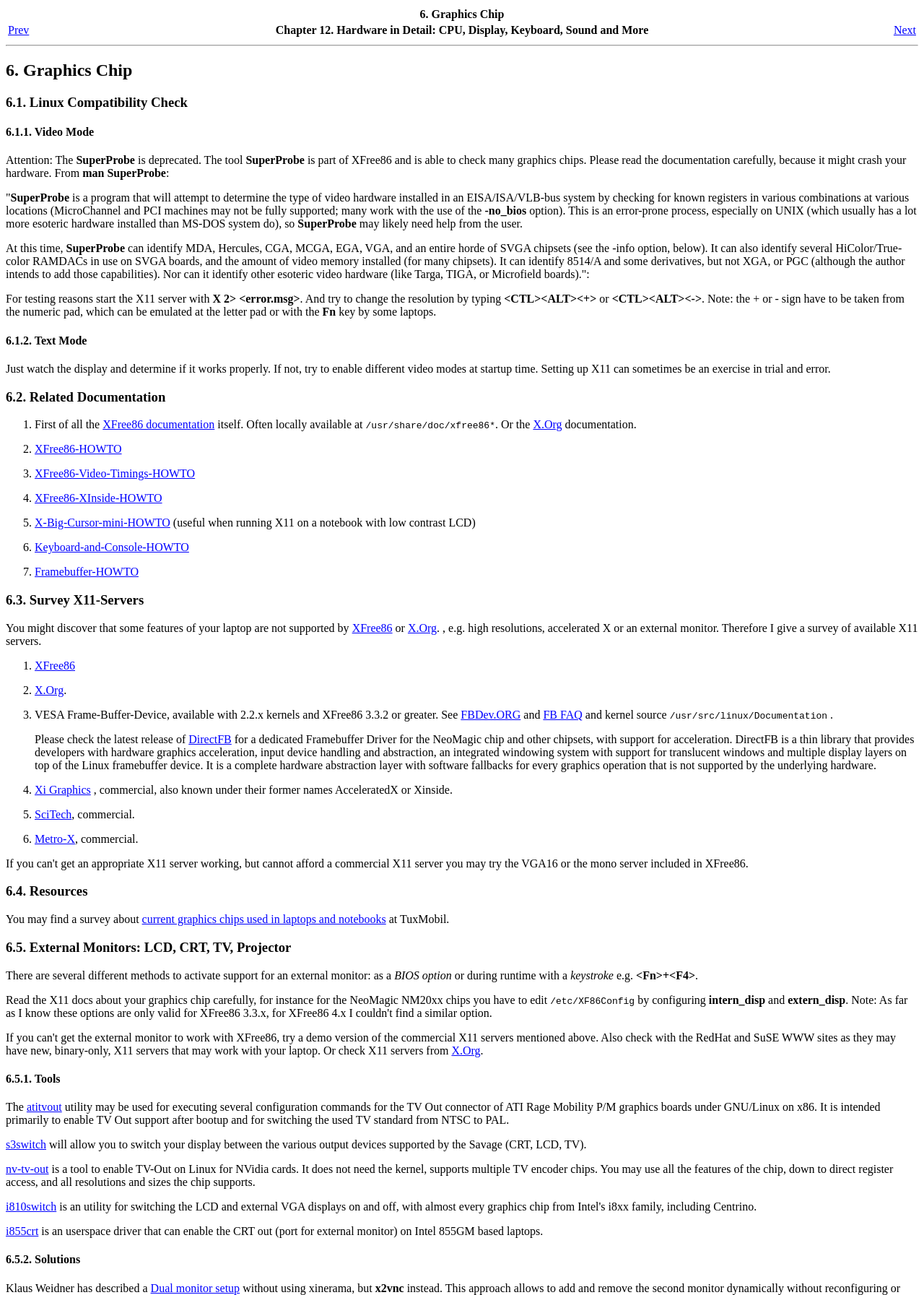Produce an extensive caption that describes everything on the webpage.

This webpage is about Graphics Chip, specifically focusing on Linux compatibility checks and X11 servers. At the top, there is a navigation header with links to "Prev" and "Next" chapters. Below the header, there is a horizontal separator line.

The main content is divided into sections, each with a heading. The first section, "6. Graphics Chip", provides an introduction to the topic. The second section, "6.1. Linux Compatibility Check", has two subsections: "6.1.1. Video Mode" and "6.1.2. Text Mode". These subsections discuss the use of SuperProbe, a program that attempts to determine the type of video hardware installed in a system, and provide instructions on how to test the X11 server.

The third section, "6.2. Related Documentation", lists several documentation resources related to XFree86 and X.Org. The fourth section, "6.3. Survey X11-Servers", discusses the limitations of XFree86 and X.Org and provides a survey of available X11 servers, including XFree86, X.Org, and VESA Frame-Buffer-Device.

Throughout the webpage, there are several links to external resources, such as documentation and HOWTOs. The text is dense and technical, suggesting that the webpage is intended for an audience with a strong background in Linux and X11.